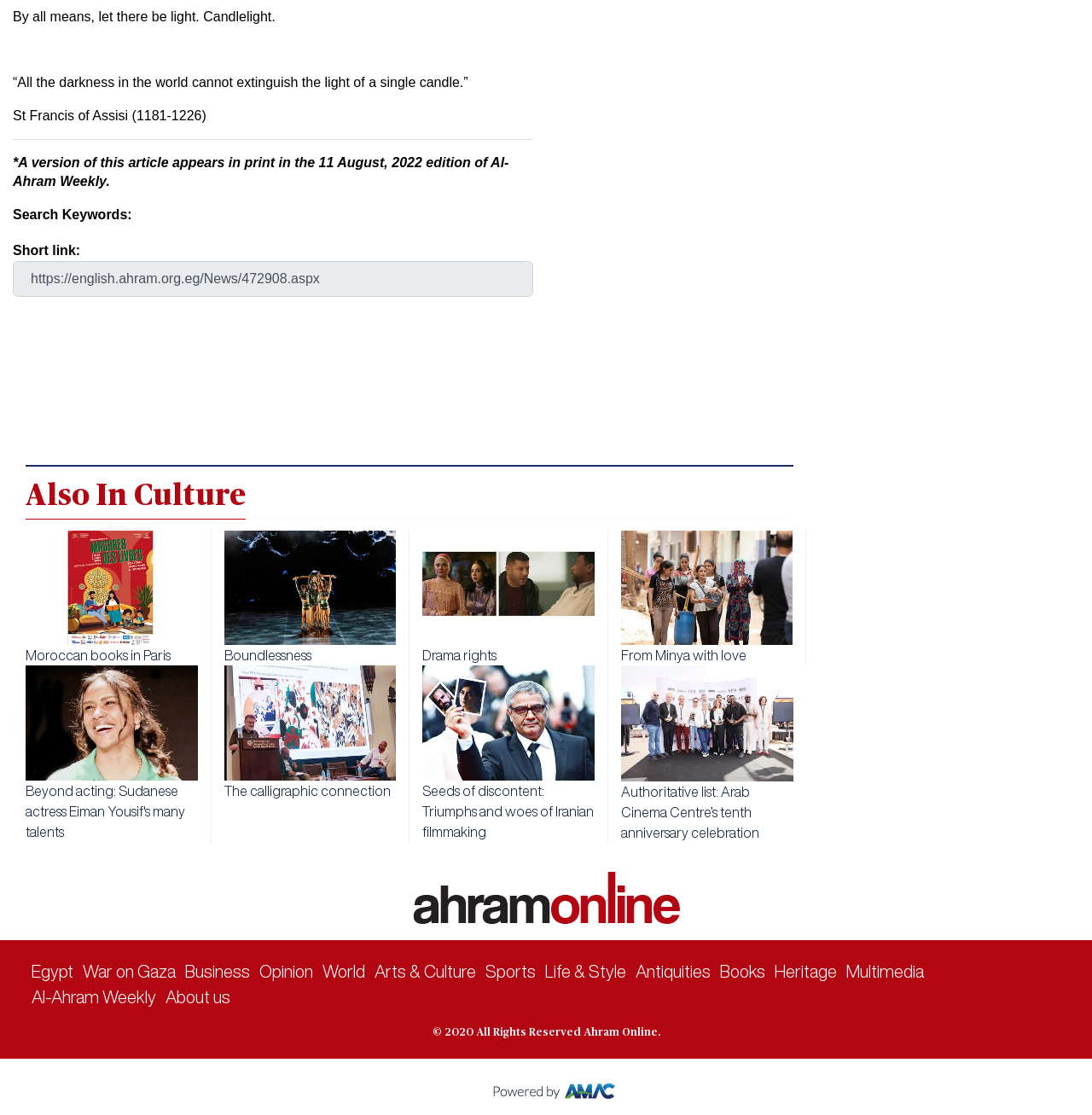Determine the bounding box coordinates of the clickable region to follow the instruction: "Visit 'Moroccan books in Paris'".

[0.023, 0.582, 0.156, 0.594]